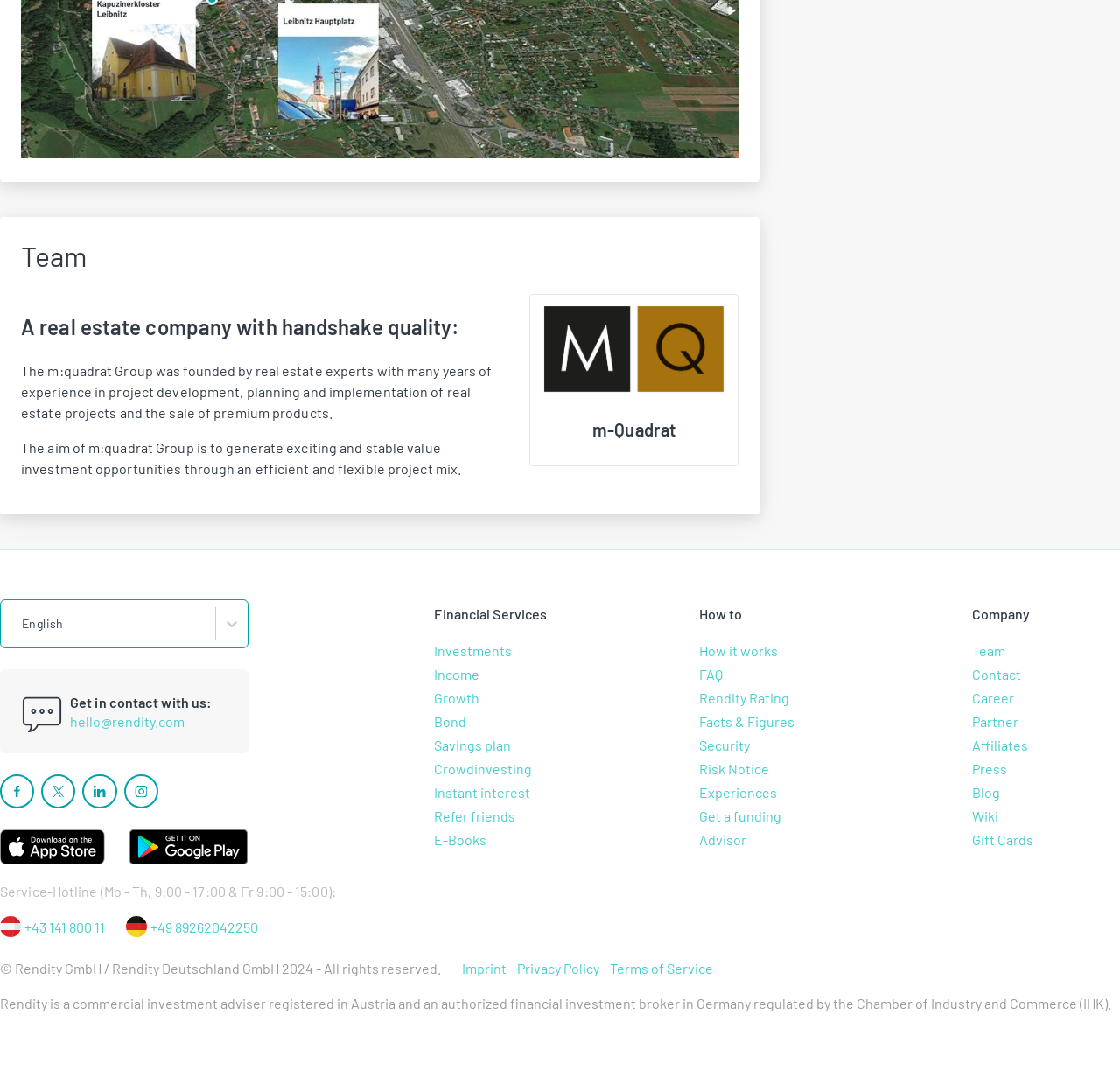Respond with a single word or phrase to the following question: What is the purpose of the m:quadrat Group?

Generate exciting and stable value investment opportunities